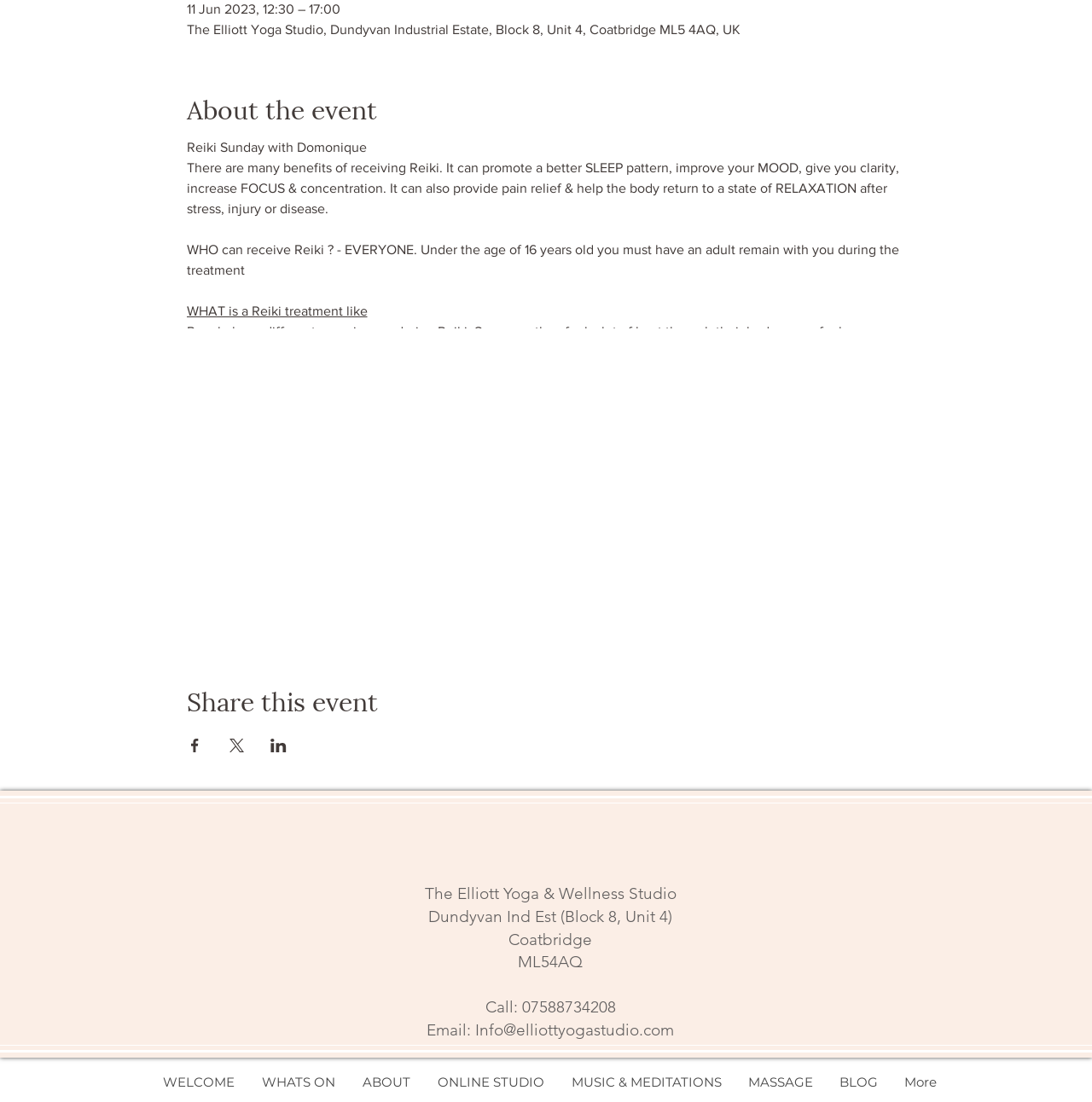Find the bounding box coordinates of the clickable element required to execute the following instruction: "Visit Domonique's Facebook page". Provide the coordinates as four float numbers between 0 and 1, i.e., [left, top, right, bottom].

[0.287, 0.647, 0.535, 0.661]